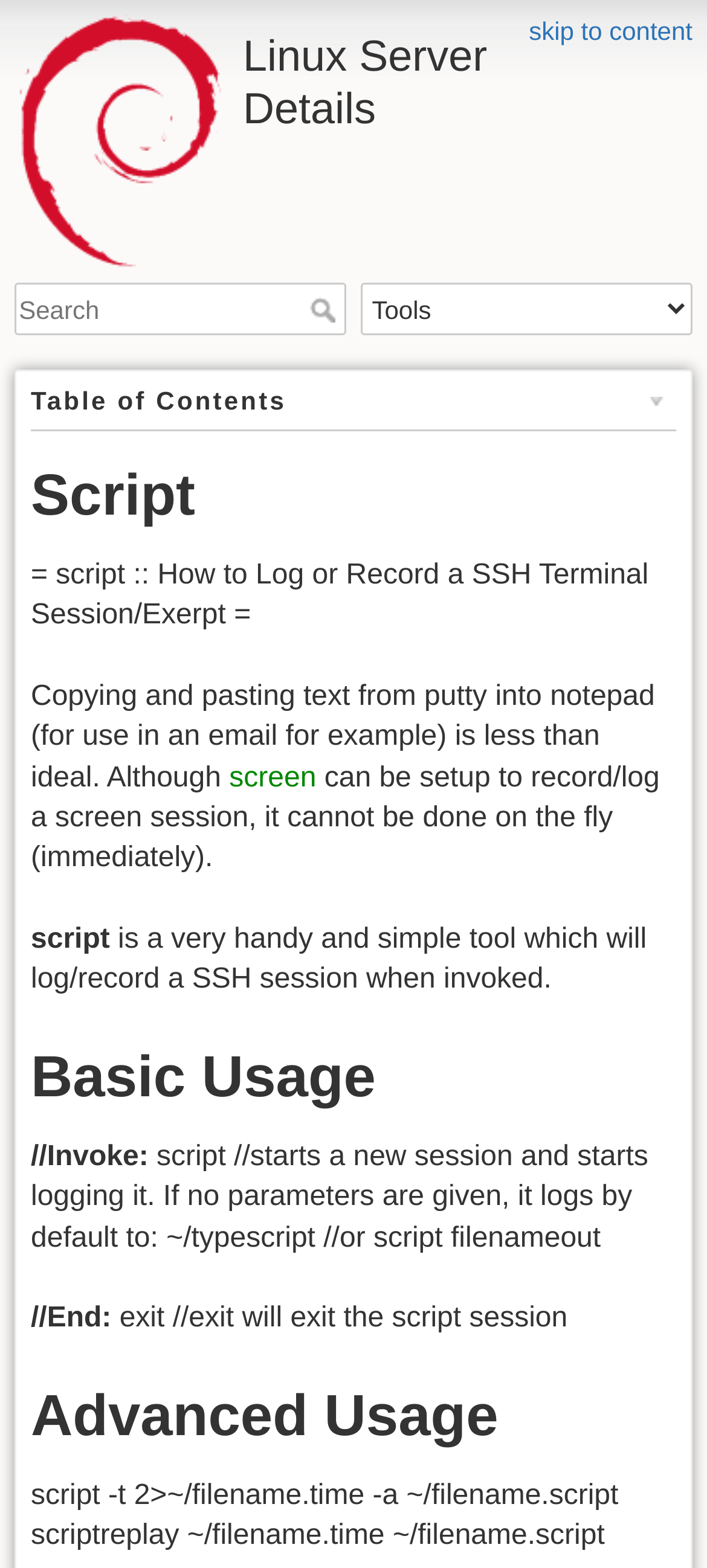Provide the text content of the webpage's main heading.

Linux Server Details